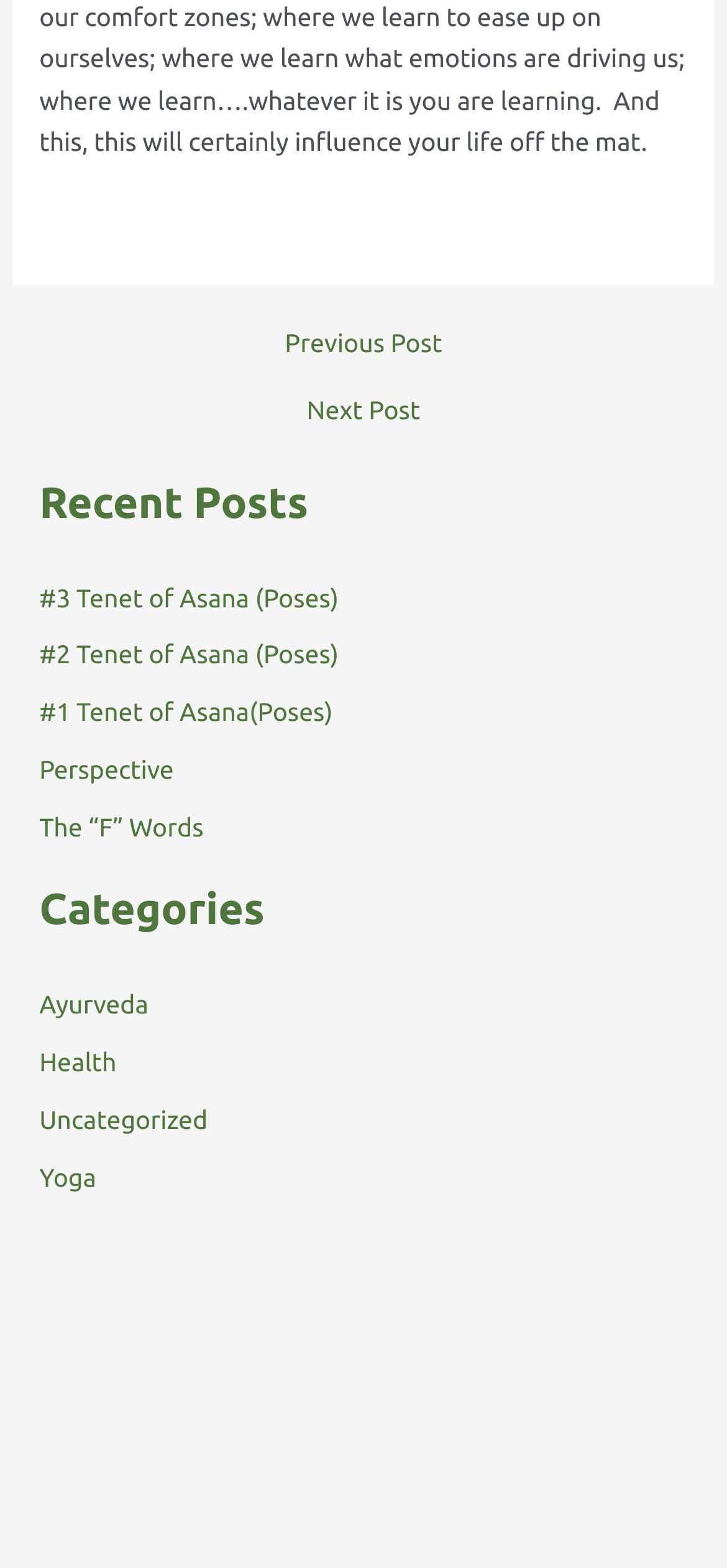Provide the bounding box coordinates of the UI element this sentence describes: "← Previous Post".

[0.043, 0.212, 0.957, 0.228]